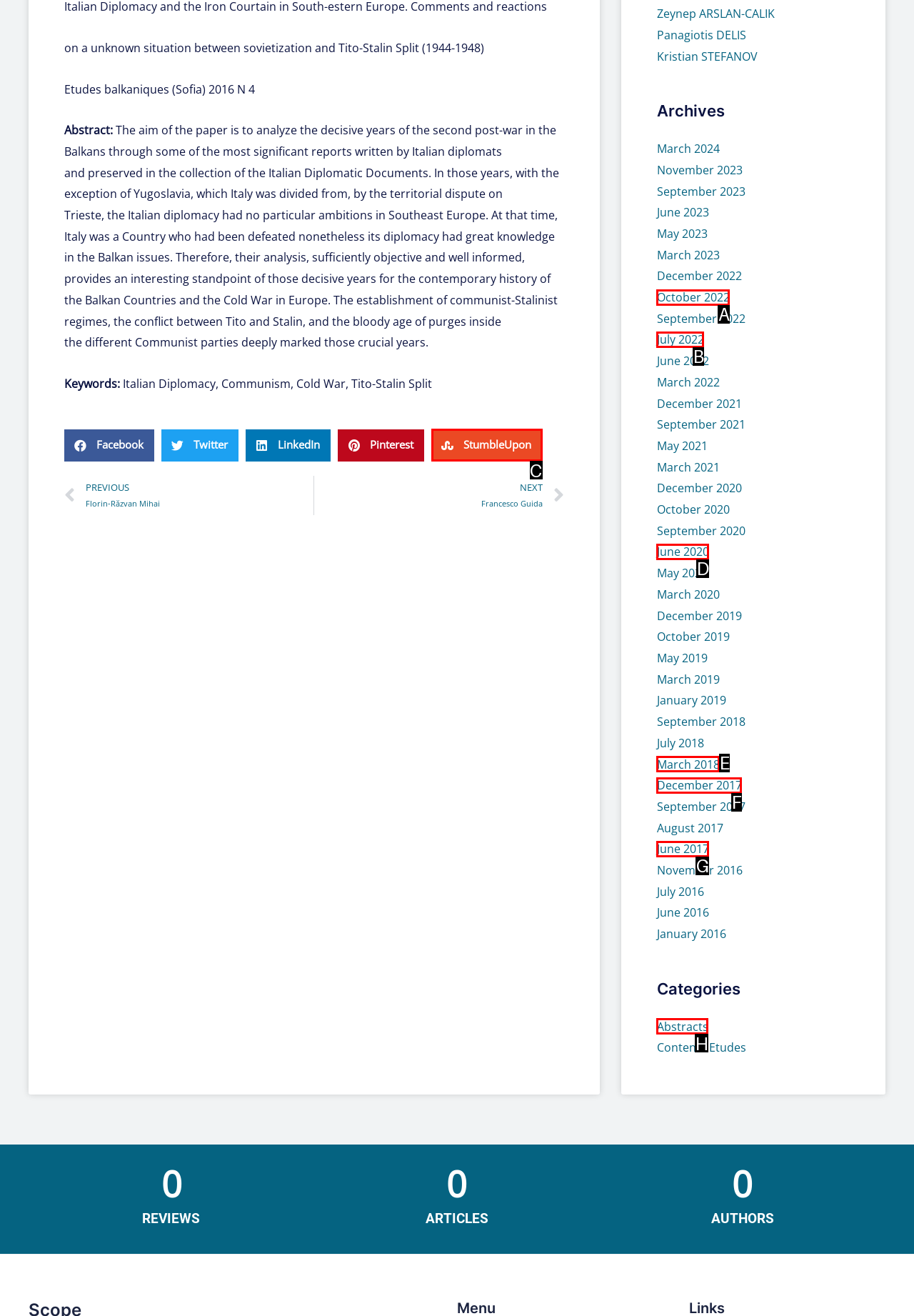Match the HTML element to the given description: Abstracts
Indicate the option by its letter.

H